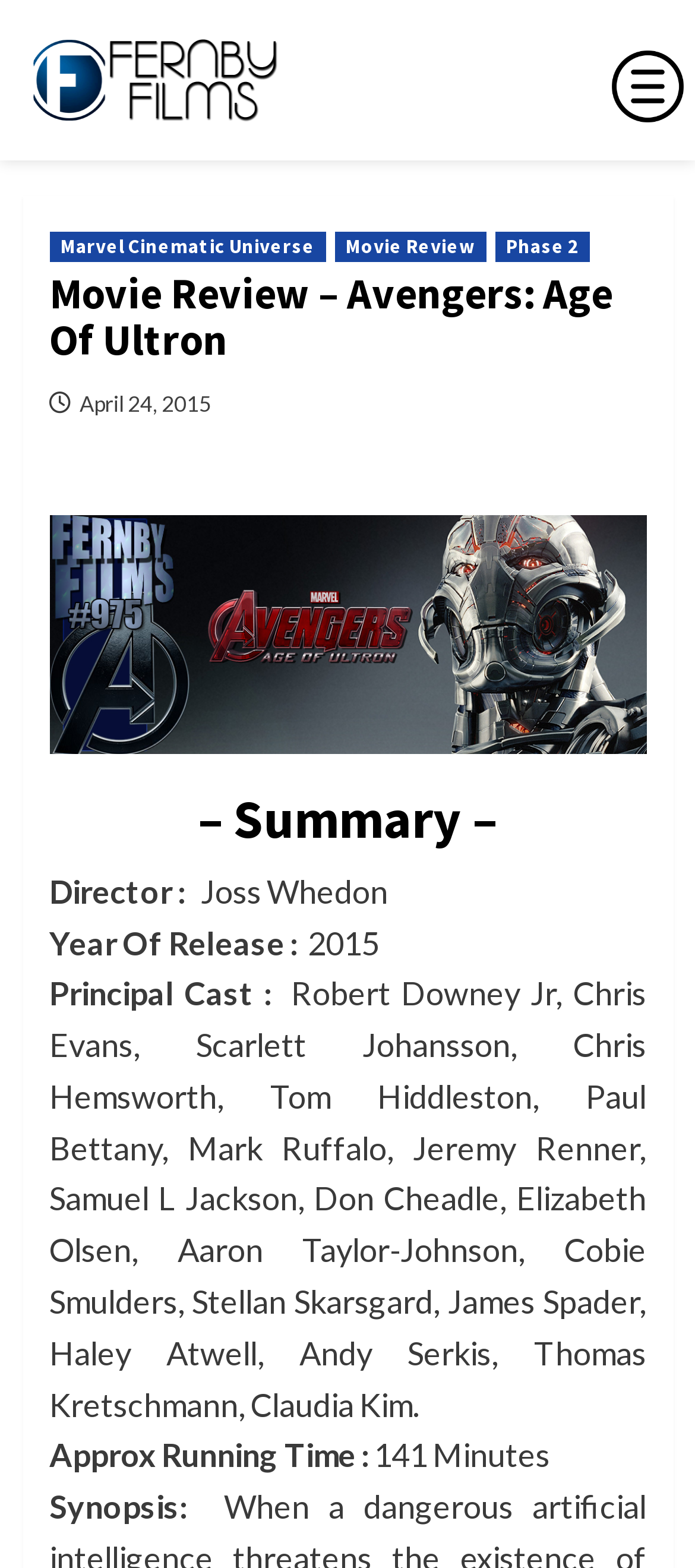Please locate the UI element described by "Marvel Cinematic Universe" and provide its bounding box coordinates.

[0.071, 0.148, 0.468, 0.167]